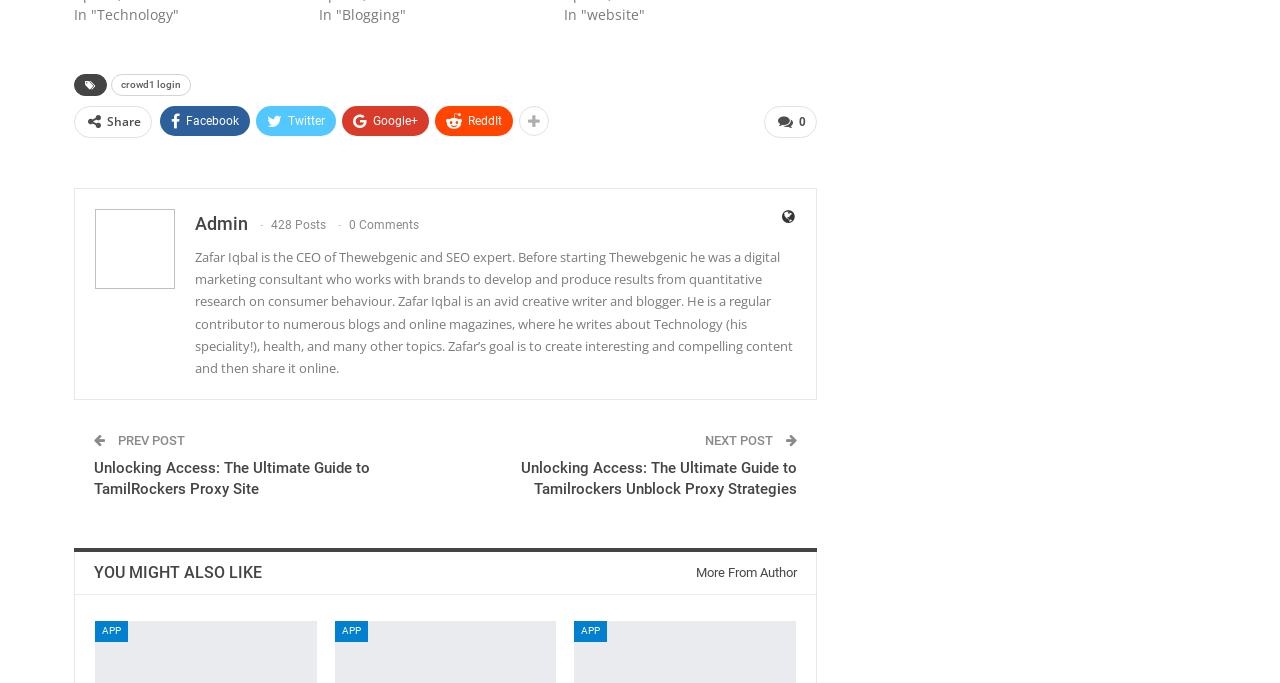Locate the bounding box coordinates of the area where you should click to accomplish the instruction: "Search for a keyword".

None